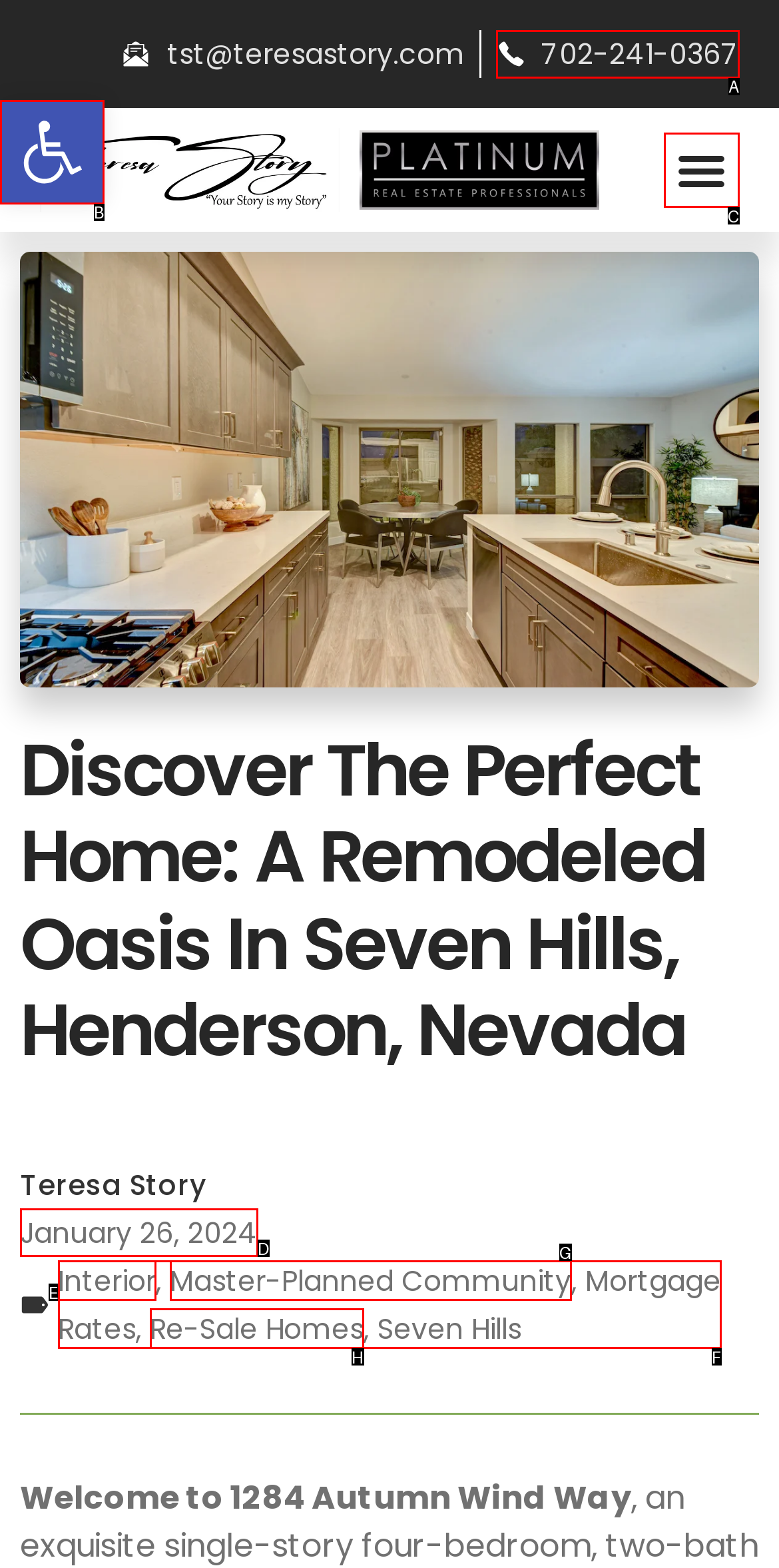Select the HTML element that corresponds to the description: Open toolbar Accessibility Tools. Reply with the letter of the correct option.

B